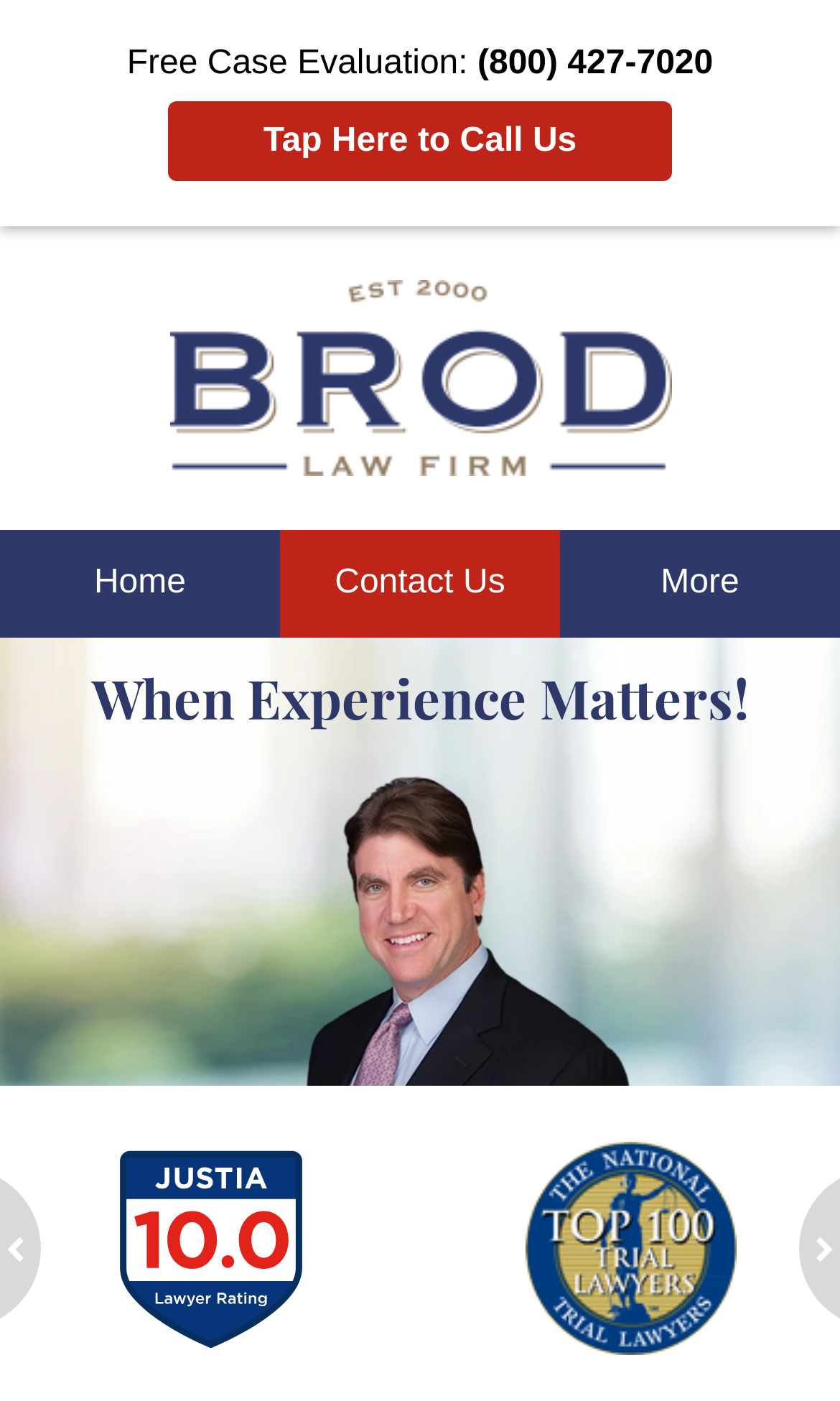Give the bounding box coordinates for this UI element: "Tap Here to Call Us". The coordinates should be four float numbers between 0 and 1, arranged as [left, top, right, bottom].

[0.2, 0.072, 0.8, 0.129]